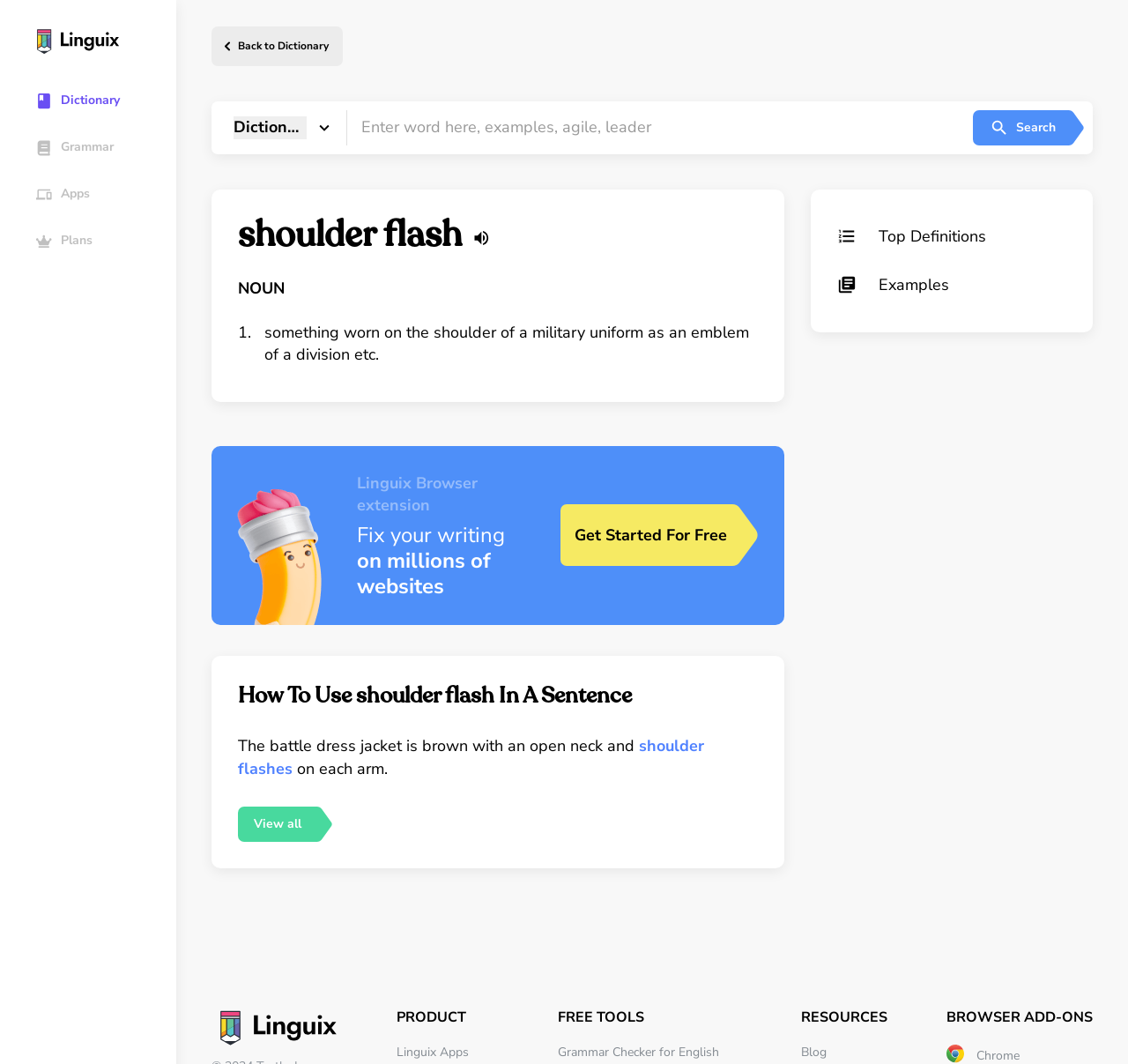Locate the UI element described by parent_node: Dictionary aria-label="Main page" and provide its bounding box coordinates. Use the format (top-left x, top-left y, bottom-right x, bottom-right y) with all values as floating point numbers between 0 and 1.

[0.027, 0.027, 0.144, 0.054]